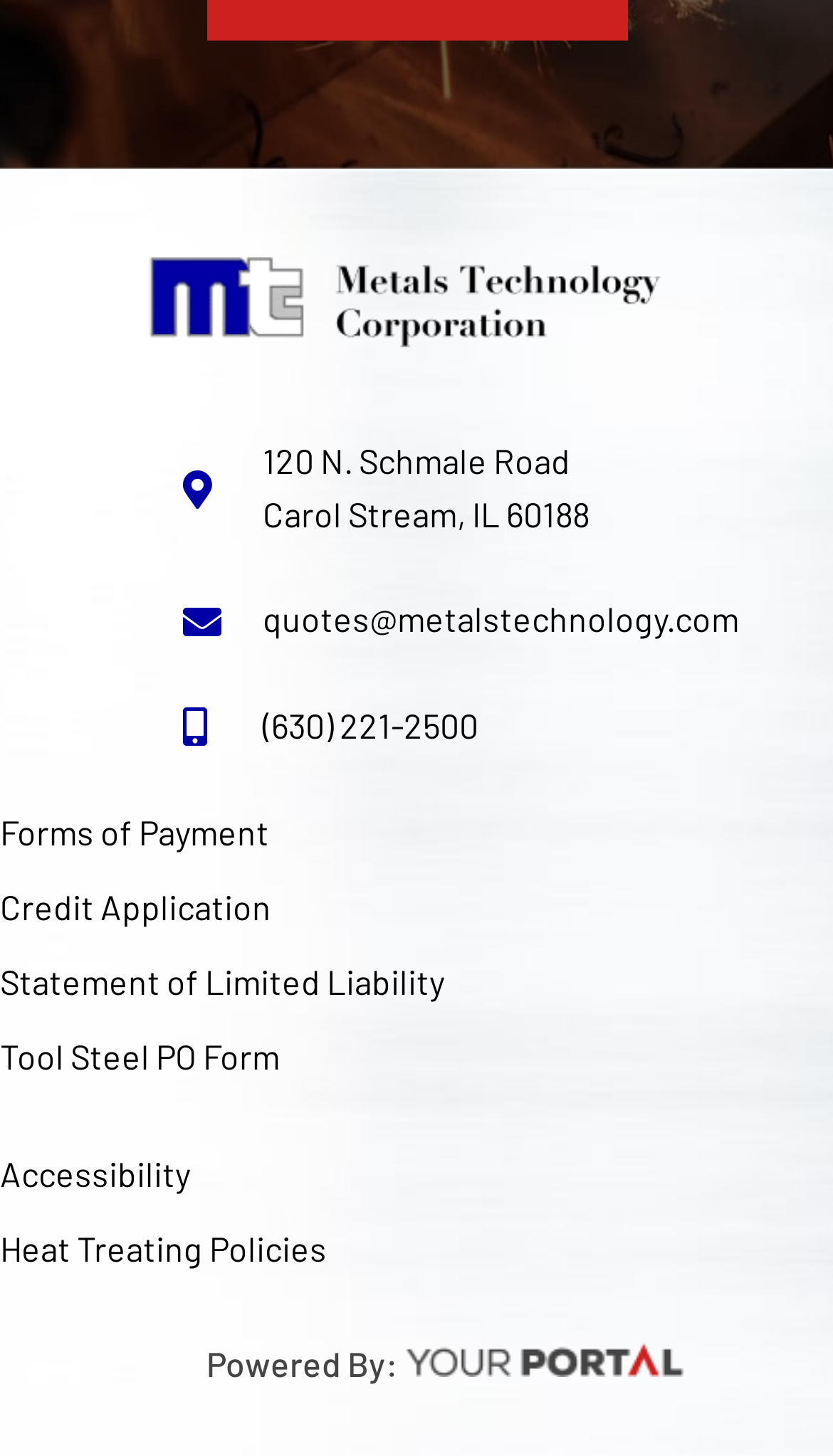What type of forms are available?
Kindly offer a detailed explanation using the data available in the image.

I found the types of forms available by examining the links in the webpage, which contain a list of forms. The forms mentioned are Credit Application, Statement of Limited Liability, and Tool Steel PO Form.